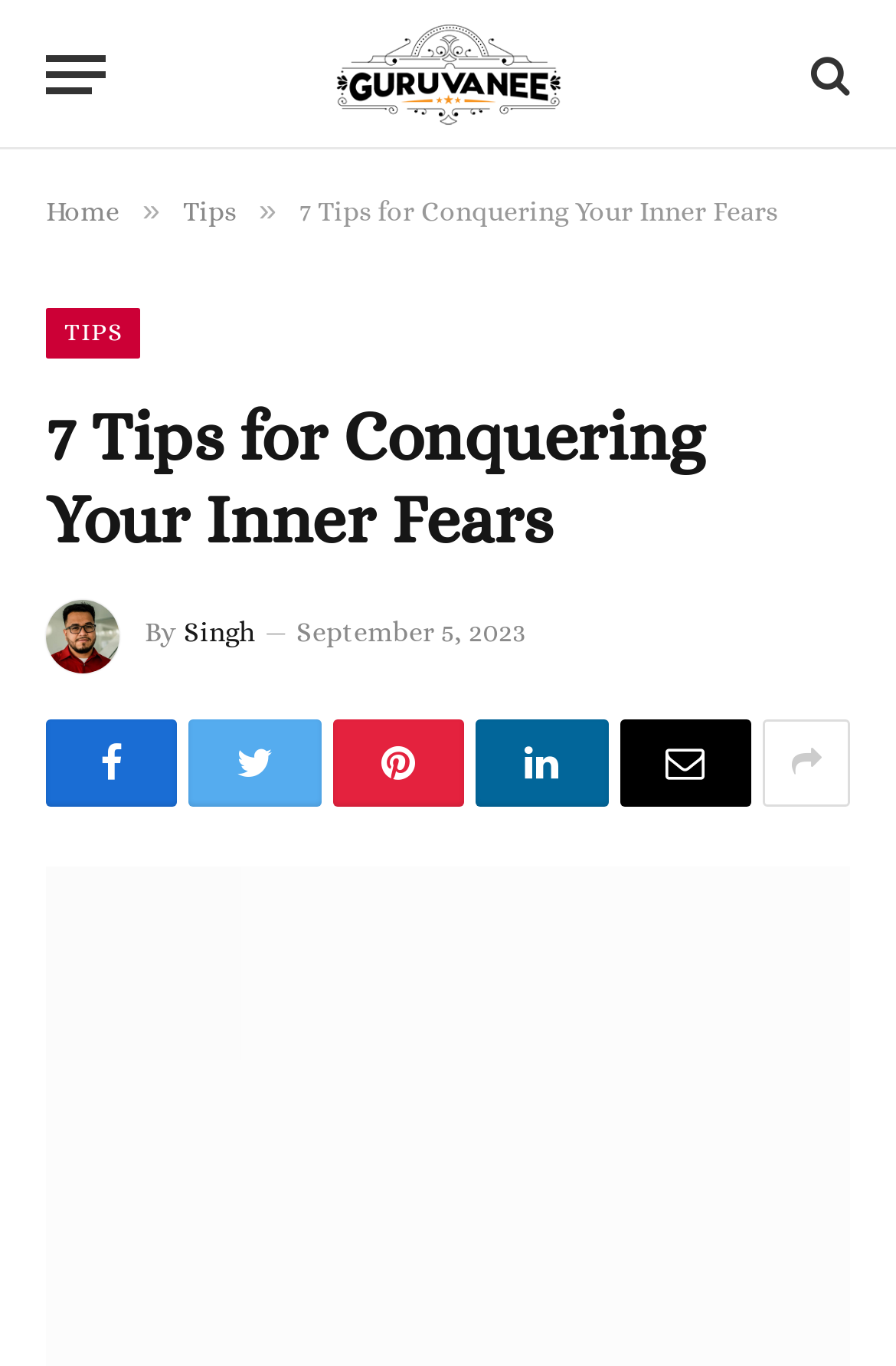Answer briefly with one word or phrase:
When was the article published?

September 5, 2023